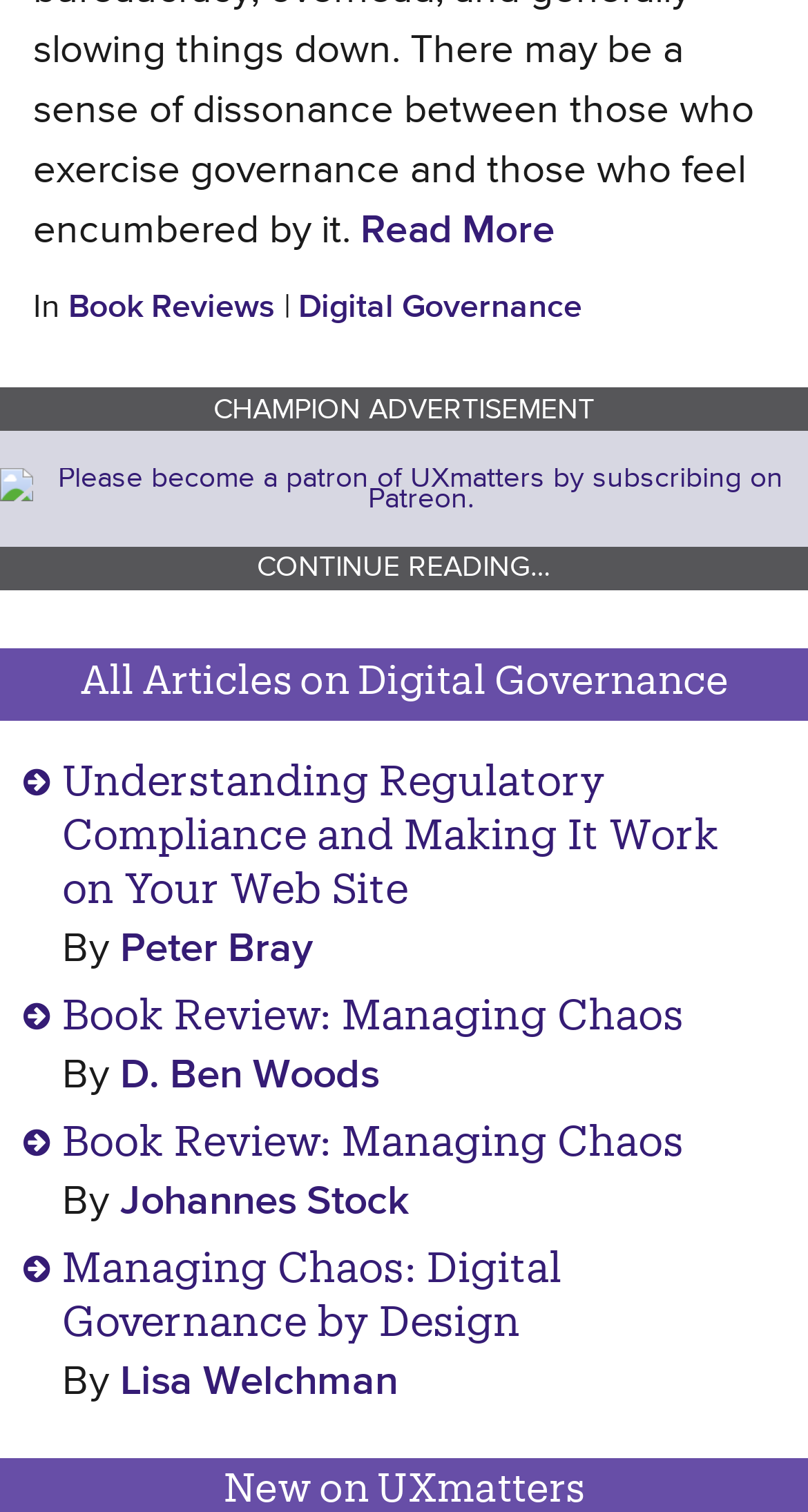What is the relationship between the links 'Book Reviews' and 'Digital Governance'?
Please look at the screenshot and answer using one word or phrase.

They are related categories